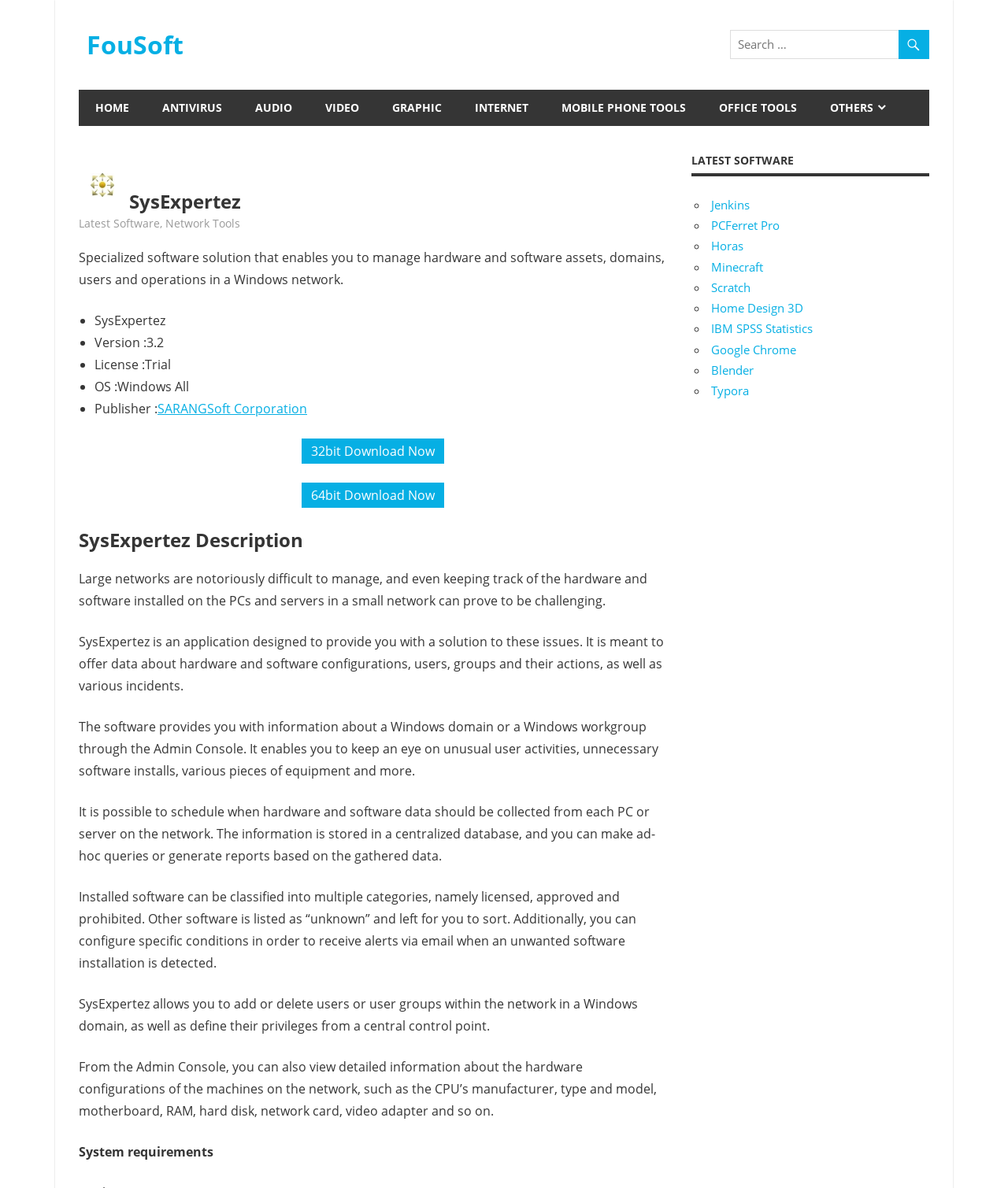Describe all significant elements and features of the webpage.

The webpage is a software download page for SysExpertez, a specialized software solution for managing hardware and software assets, domains, users, and operations in a Windows network. At the top, there is a navigation menu with links to "HOME", "ANTIVIRUS", "AUDIO", "VIDEO", "GRAPHIC", "INTERNET", "MOBILE PHONE TOOLS", "OFFICE TOOLS", and "OTHERS". Below the navigation menu, there is a search bar with a search button.

On the left side of the page, there is a section with a heading "SysExpertez" and a brief description of the software. Below the description, there are details about the software, including its version, license, operating system, and publisher. There are also two download links, one for 32-bit and one for 64-bit.

The main content of the page is a detailed description of SysExpertez, explaining its features and capabilities, such as providing information about hardware and software configurations, users, groups, and their actions, as well as various incidents. The description is divided into several paragraphs, each explaining a specific aspect of the software.

On the right side of the page, there is a section with a heading "LATEST SOFTWARE" that lists several software titles, including Jenkins, PCFerret Pro, Horas, Minecraft, Scratch, Home Design 3D, IBM SPSS Statistics, Google Chrome, Blender, and Typora. Each software title is a link to its download page.

At the bottom of the page, there is an advertisement iframe.